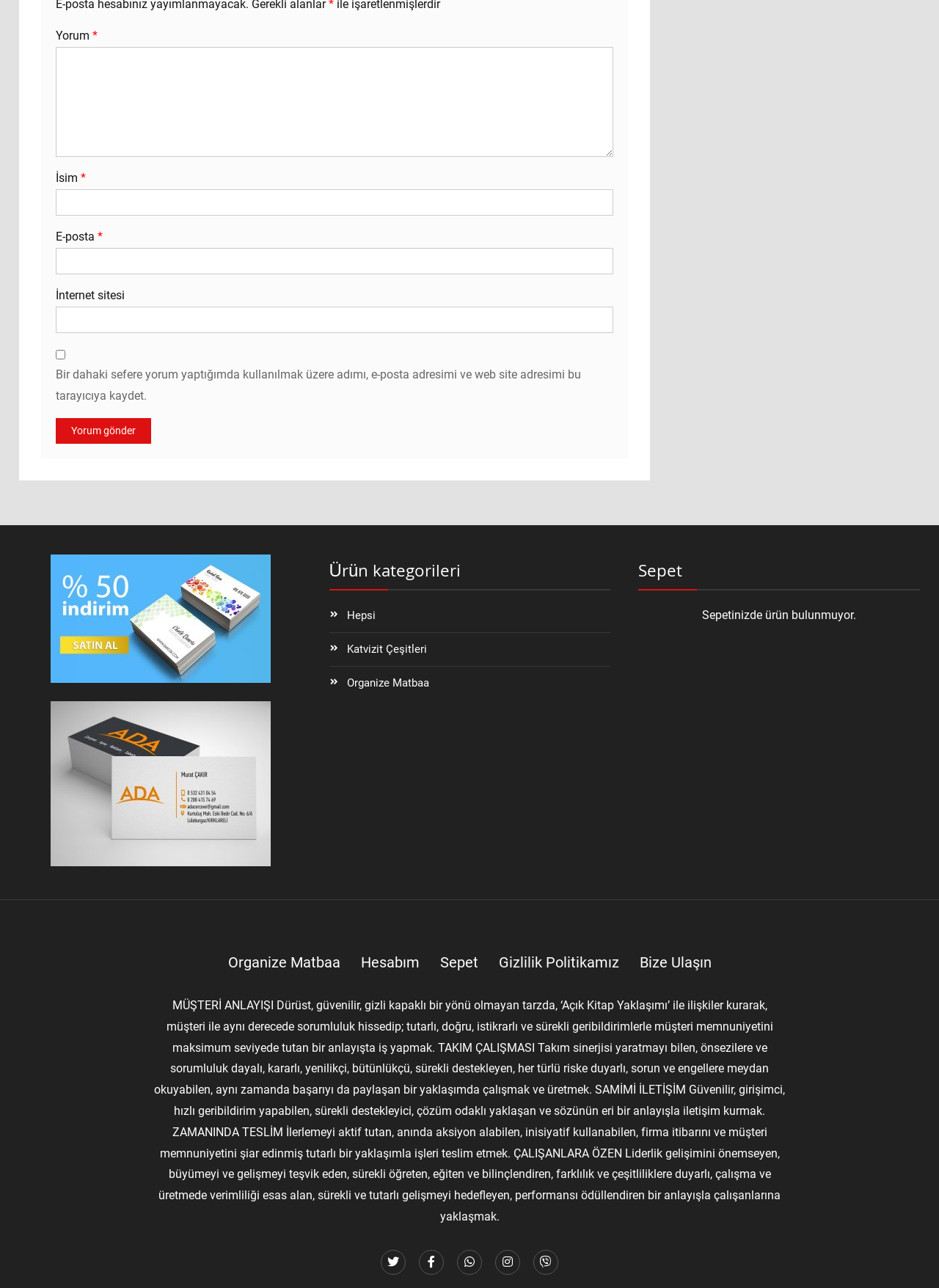What is the theme of the text in the bottom section?
Refer to the screenshot and respond with a concise word or phrase.

Company values